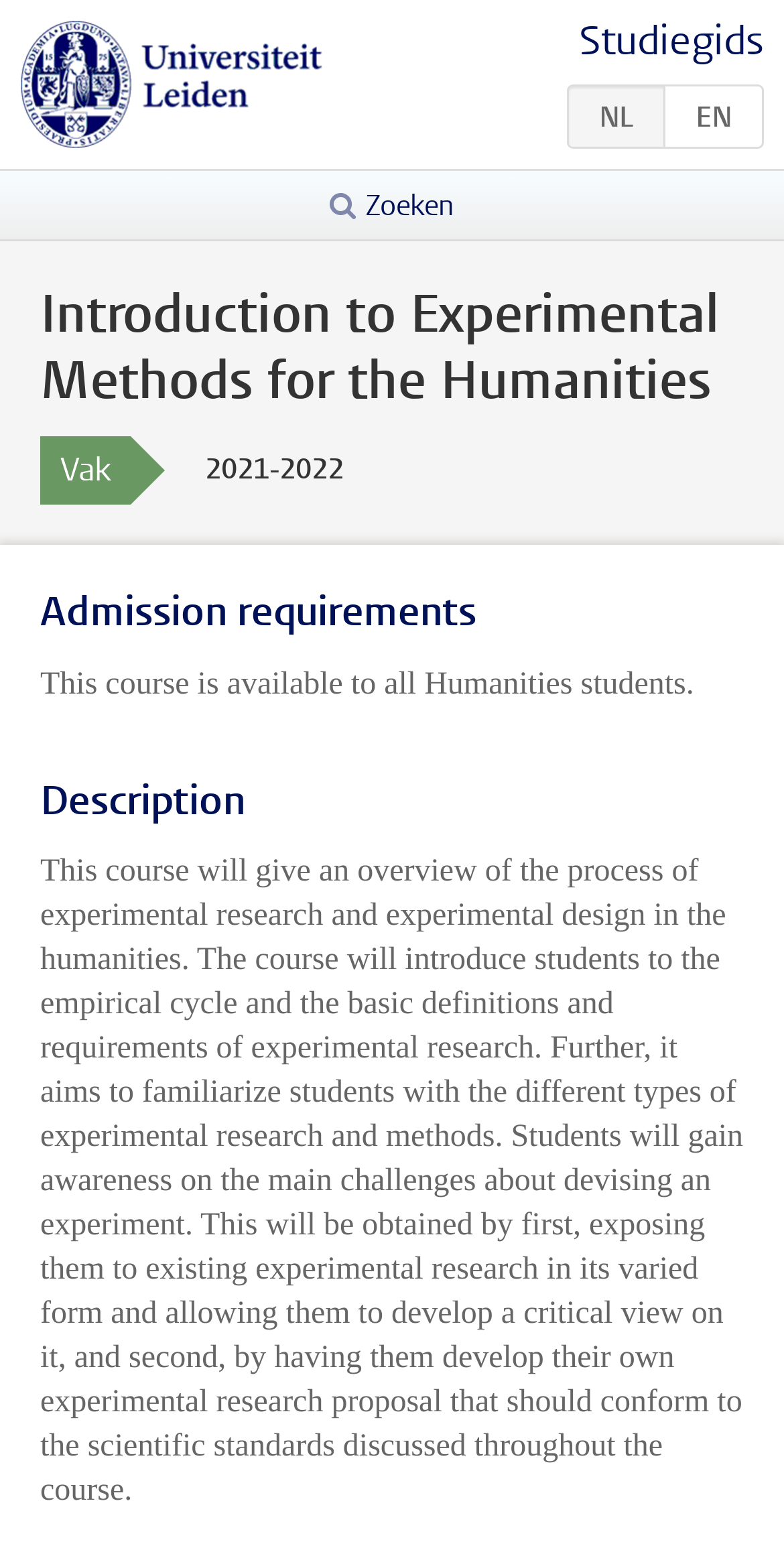What is the course title?
Using the information from the image, provide a comprehensive answer to the question.

The course title is mentioned in the heading of the webpage, which is 'Introduction to Experimental Methods for the Humanities'.